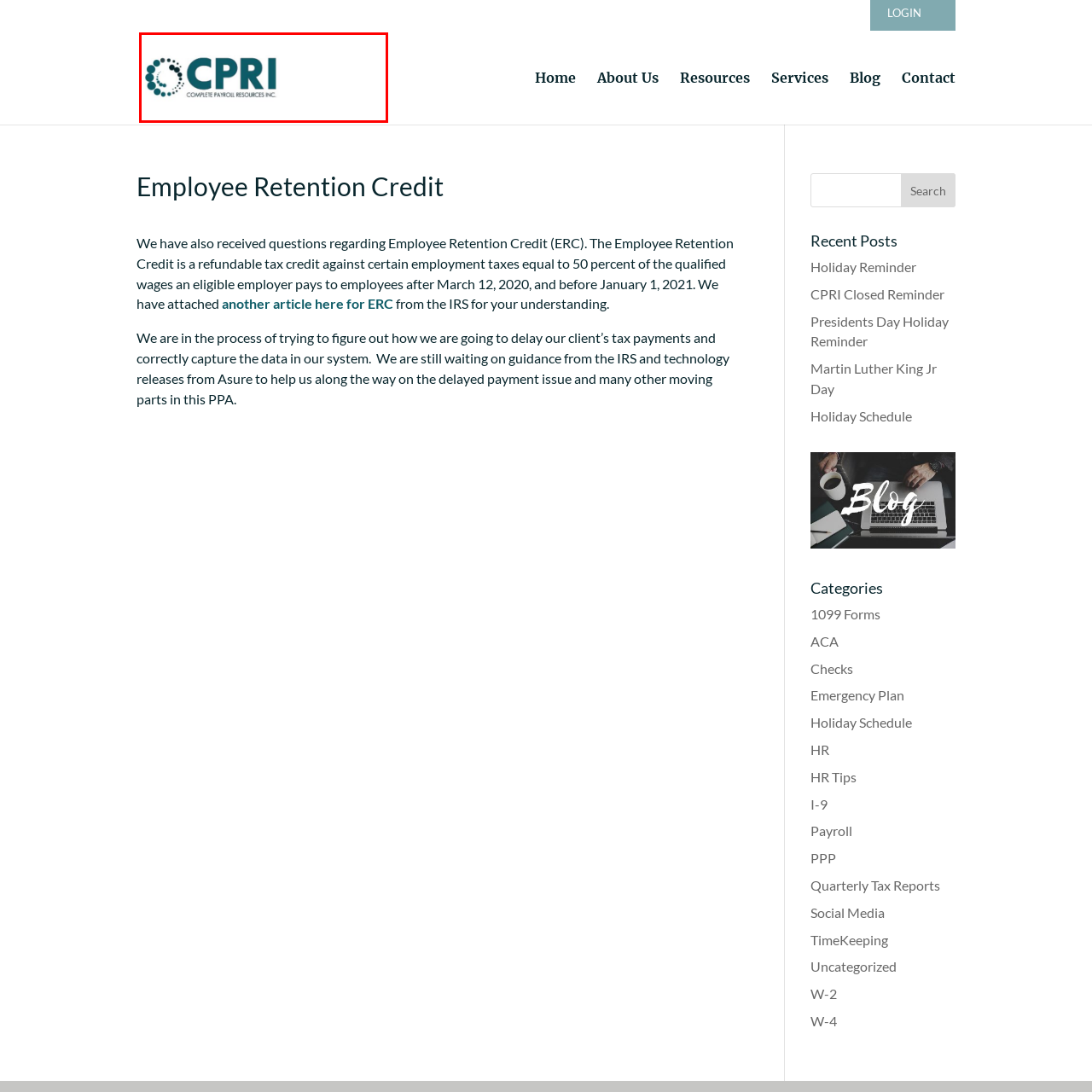Concentrate on the part of the image bordered in red, What is the shape of the design incorporating dots? Answer concisely with a word or phrase.

circular